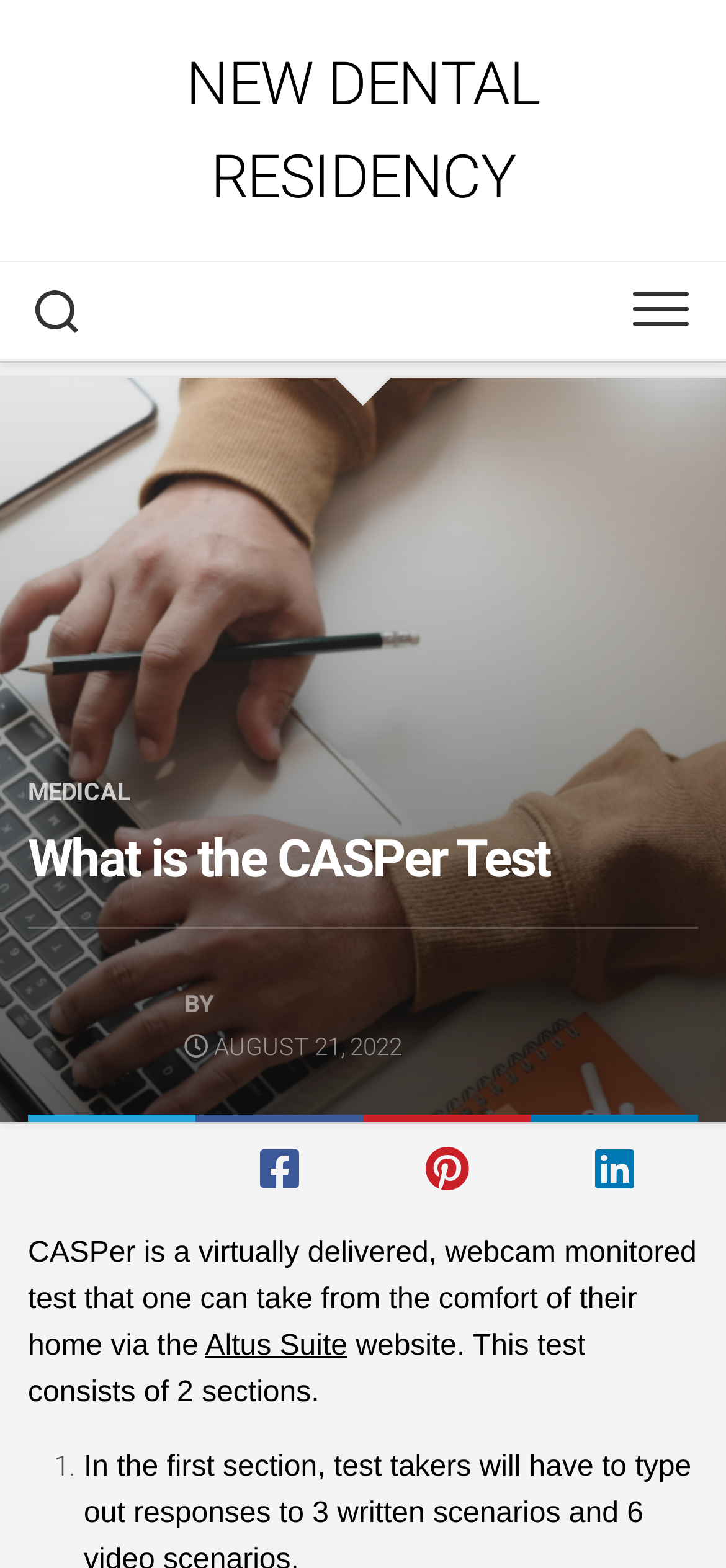What is the platform used to take the CASPer Test?
Can you give a detailed and elaborate answer to the question?

The webpage mentions that the test can be taken from the comfort of one's home via the Altus Suite website, implying that the Altus Suite website is the platform used to take the CASPer Test.